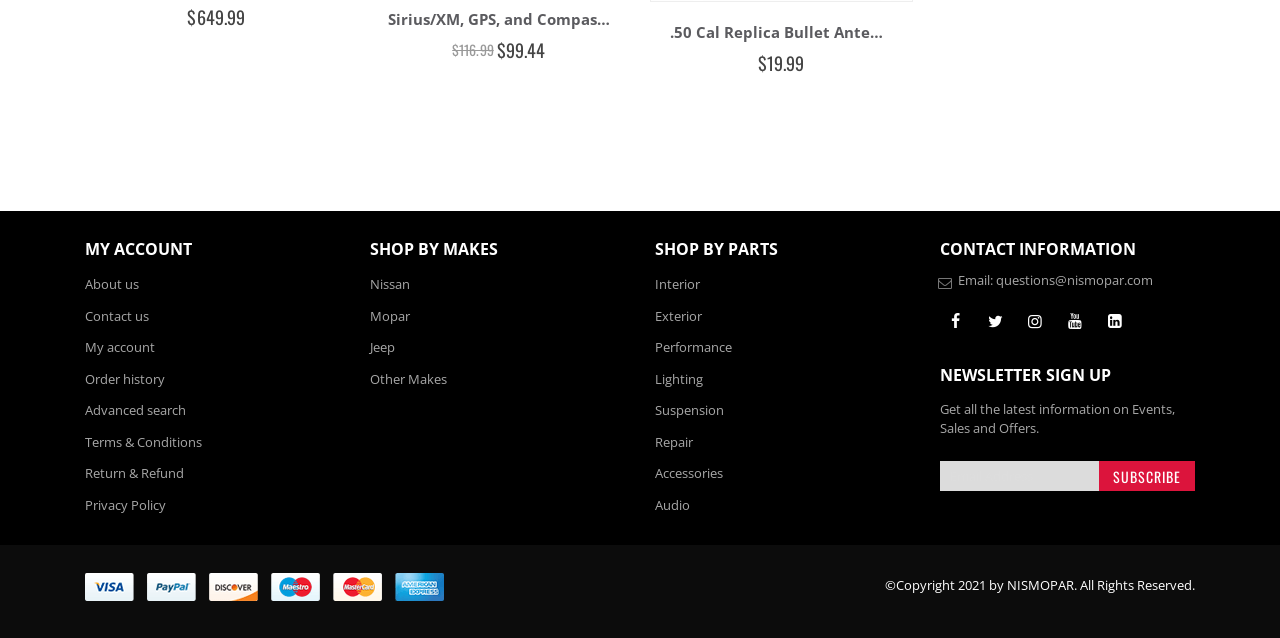Determine the bounding box of the UI element mentioned here: "What is Pythia Pili". The coordinates must be in the format [left, top, right, bottom] with values ranging from 0 to 1.

None